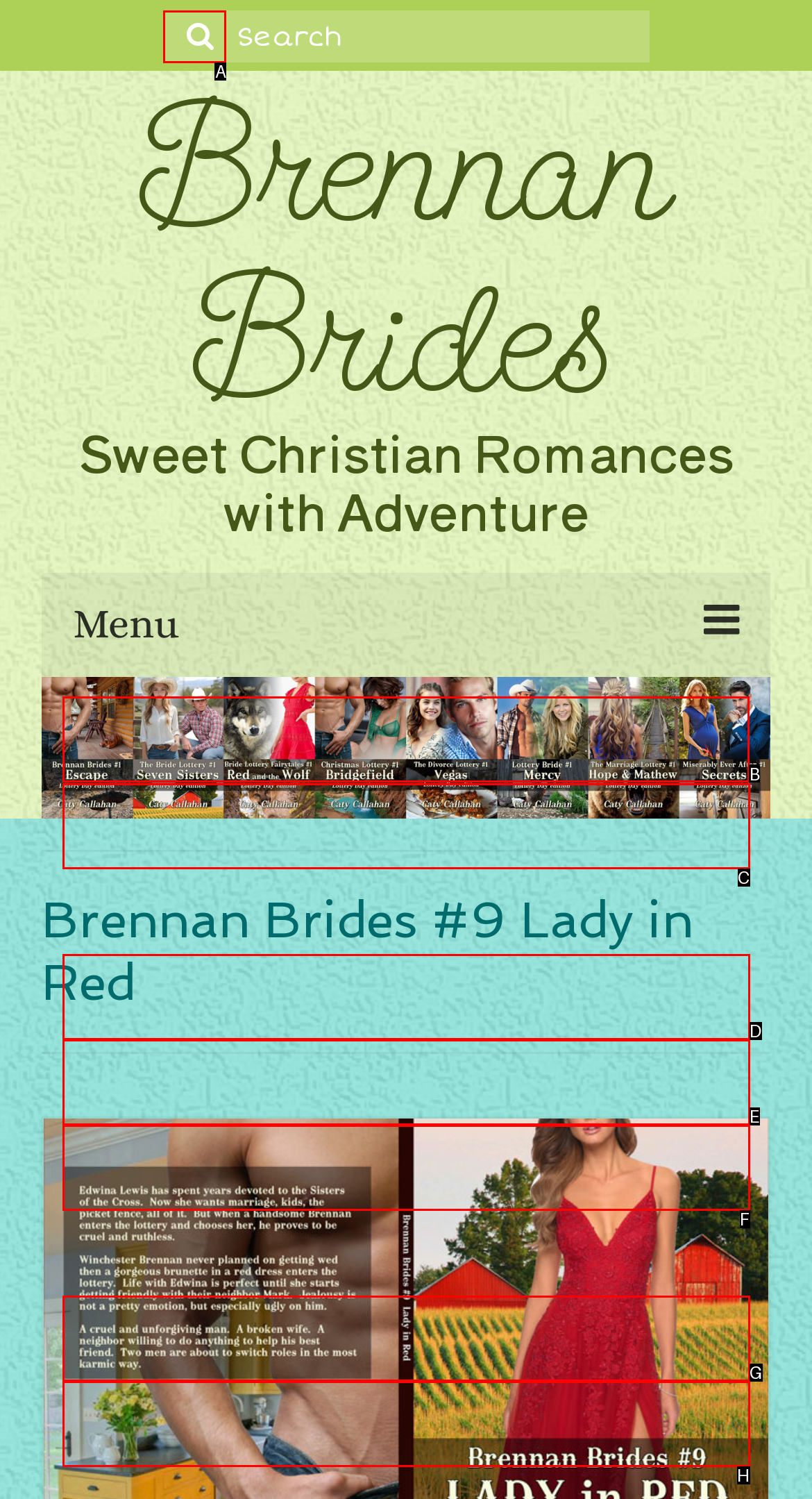Indicate the UI element to click to perform the task: Go to Home page. Reply with the letter corresponding to the chosen element.

B